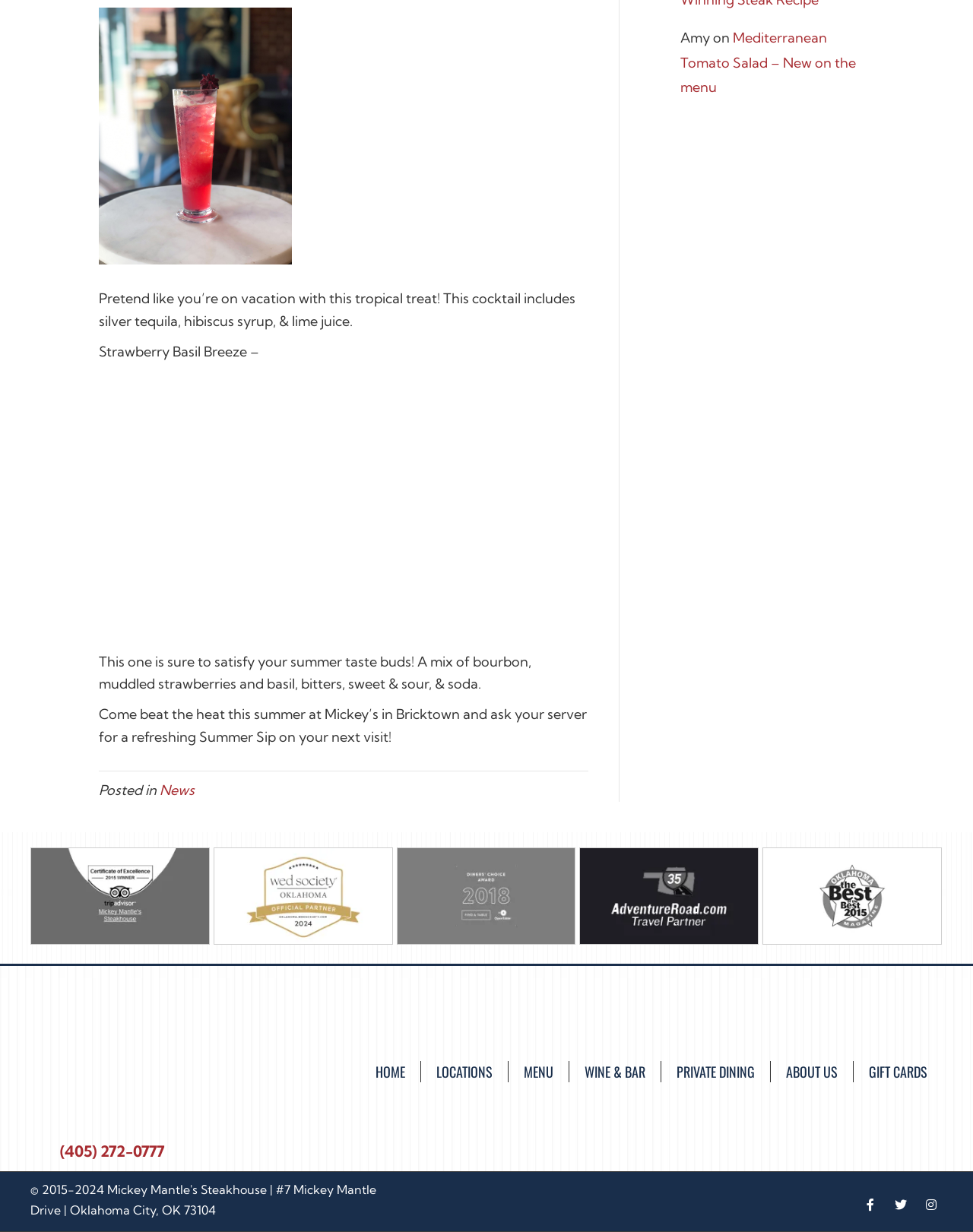Please find the bounding box for the following UI element description. Provide the coordinates in (top-left x, top-left y, bottom-right x, bottom-right y) format, with values between 0 and 1: Proudly powered by WordPress

None